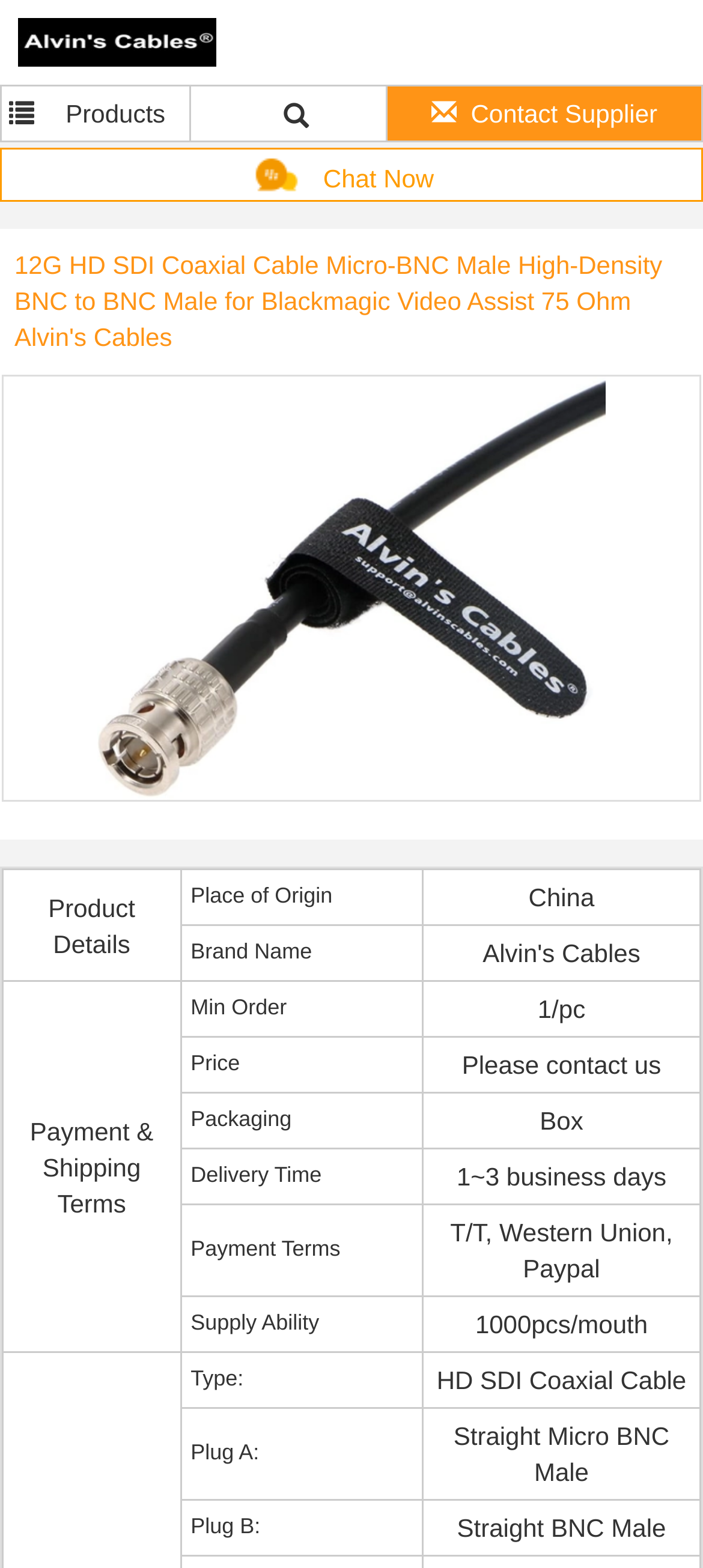Refer to the screenshot and give an in-depth answer to this question: What is the delivery time?

I found the delivery time by looking at the table that lists the product details. In the row that says 'Delivery Time', the corresponding cell says '1~3 business days'.